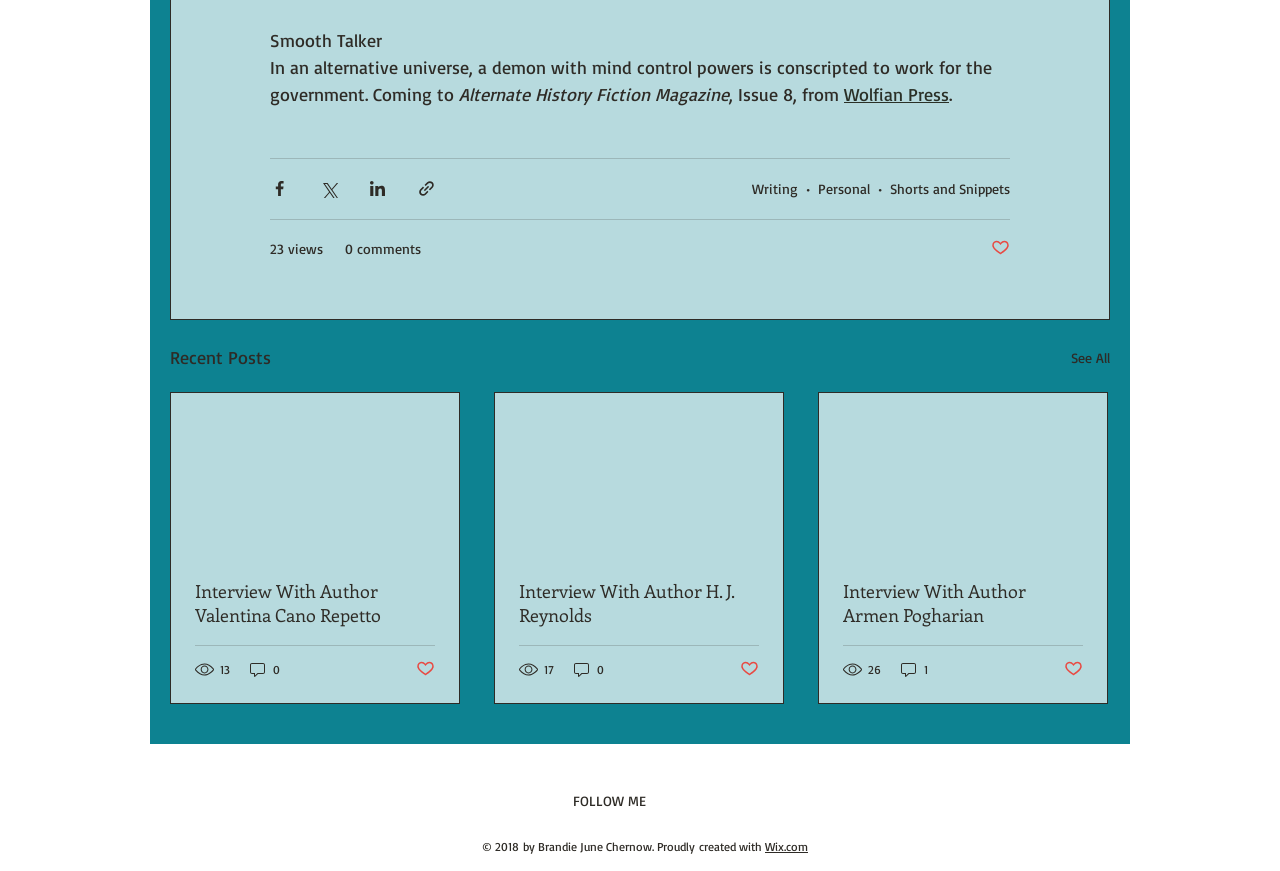Identify the bounding box coordinates of the element that should be clicked to fulfill this task: "Like the post". The coordinates should be provided as four float numbers between 0 and 1, i.e., [left, top, right, bottom].

[0.774, 0.273, 0.789, 0.297]